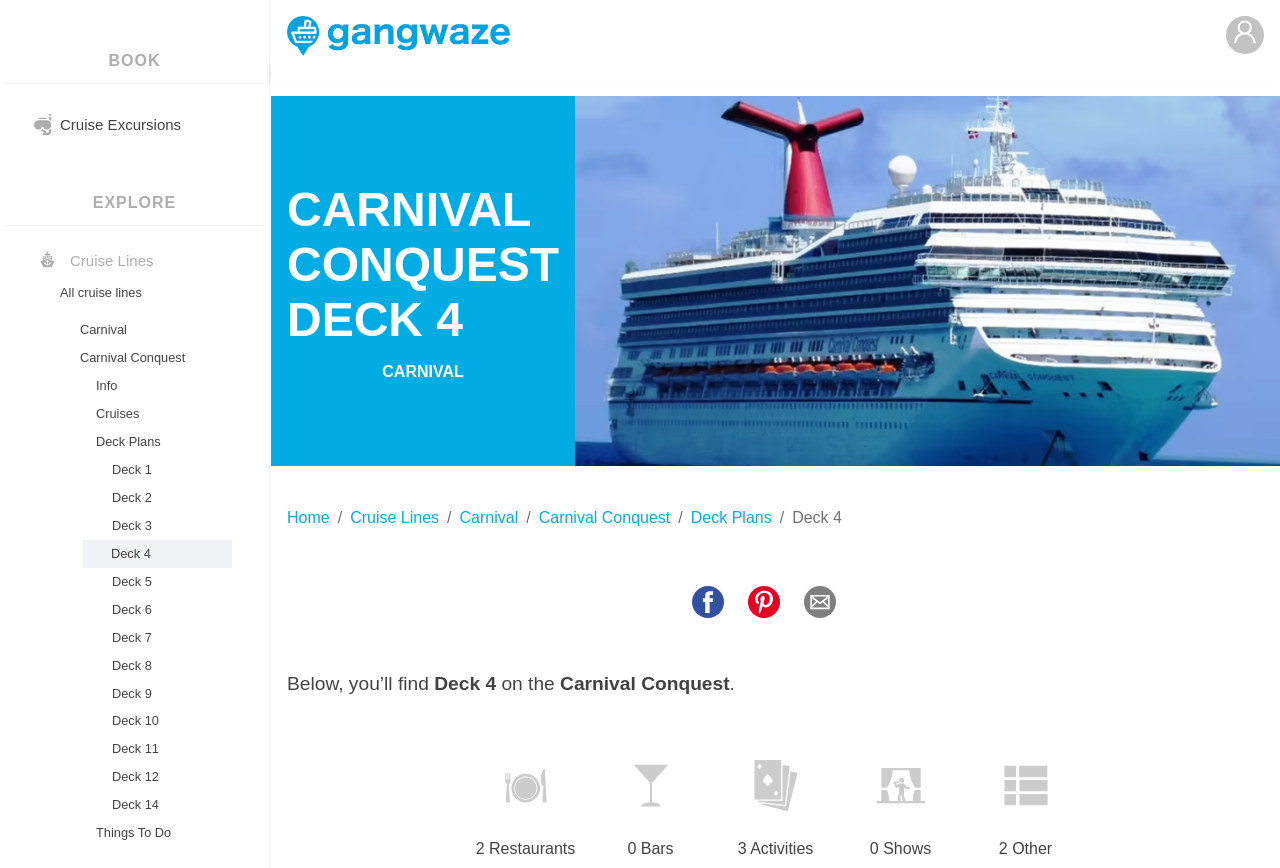How many decks are listed on this webpage?
Provide a detailed and extensive answer to the question.

I counted the number of links starting from 'Deck 1' to 'Deck 14' on the webpage, which indicates that there are 14 decks listed.